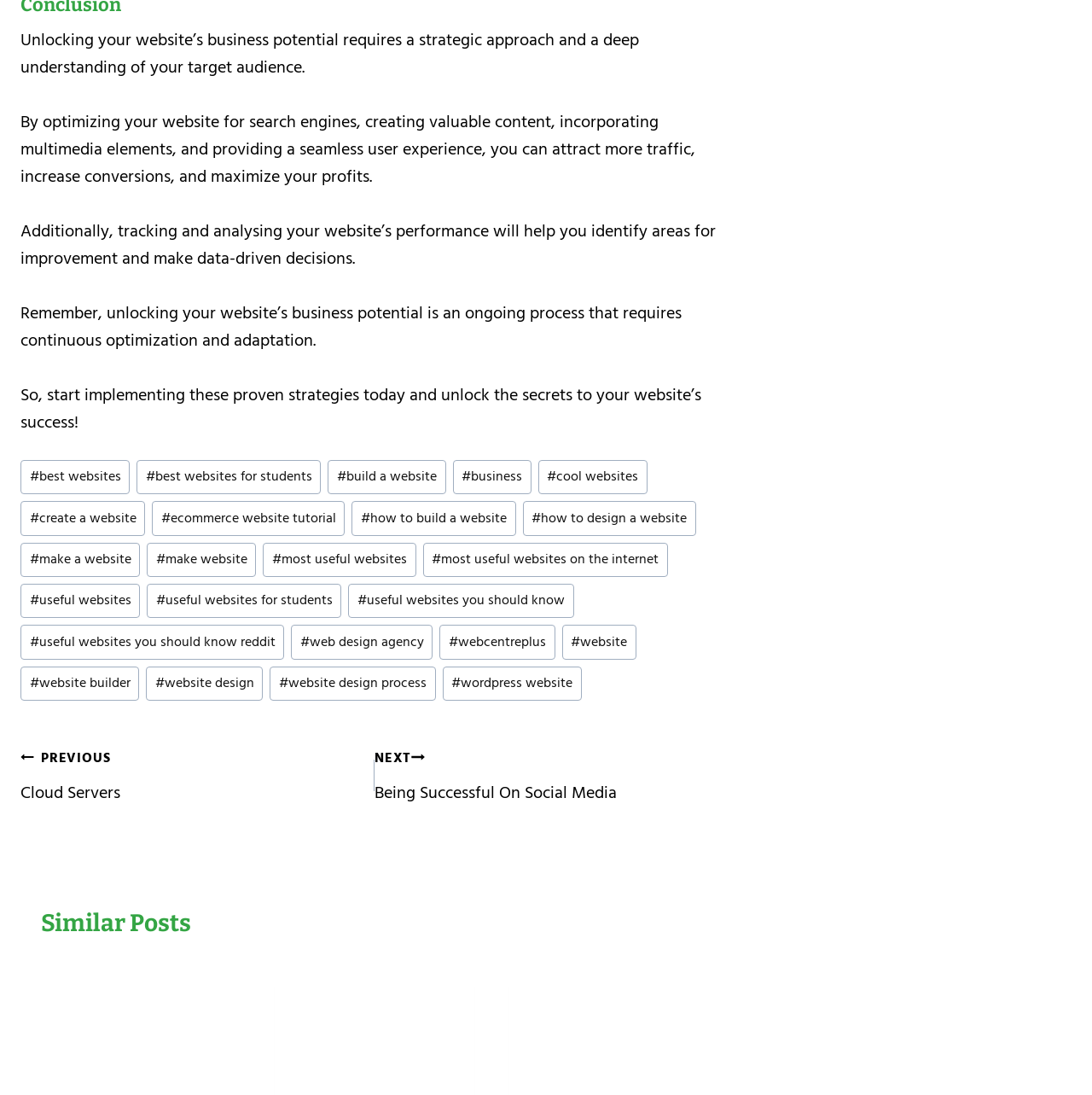Please identify the bounding box coordinates of the clickable element to fulfill the following instruction: "Explore the next post about being successful on social media". The coordinates should be four float numbers between 0 and 1, i.e., [left, top, right, bottom].

[0.343, 0.679, 0.667, 0.737]